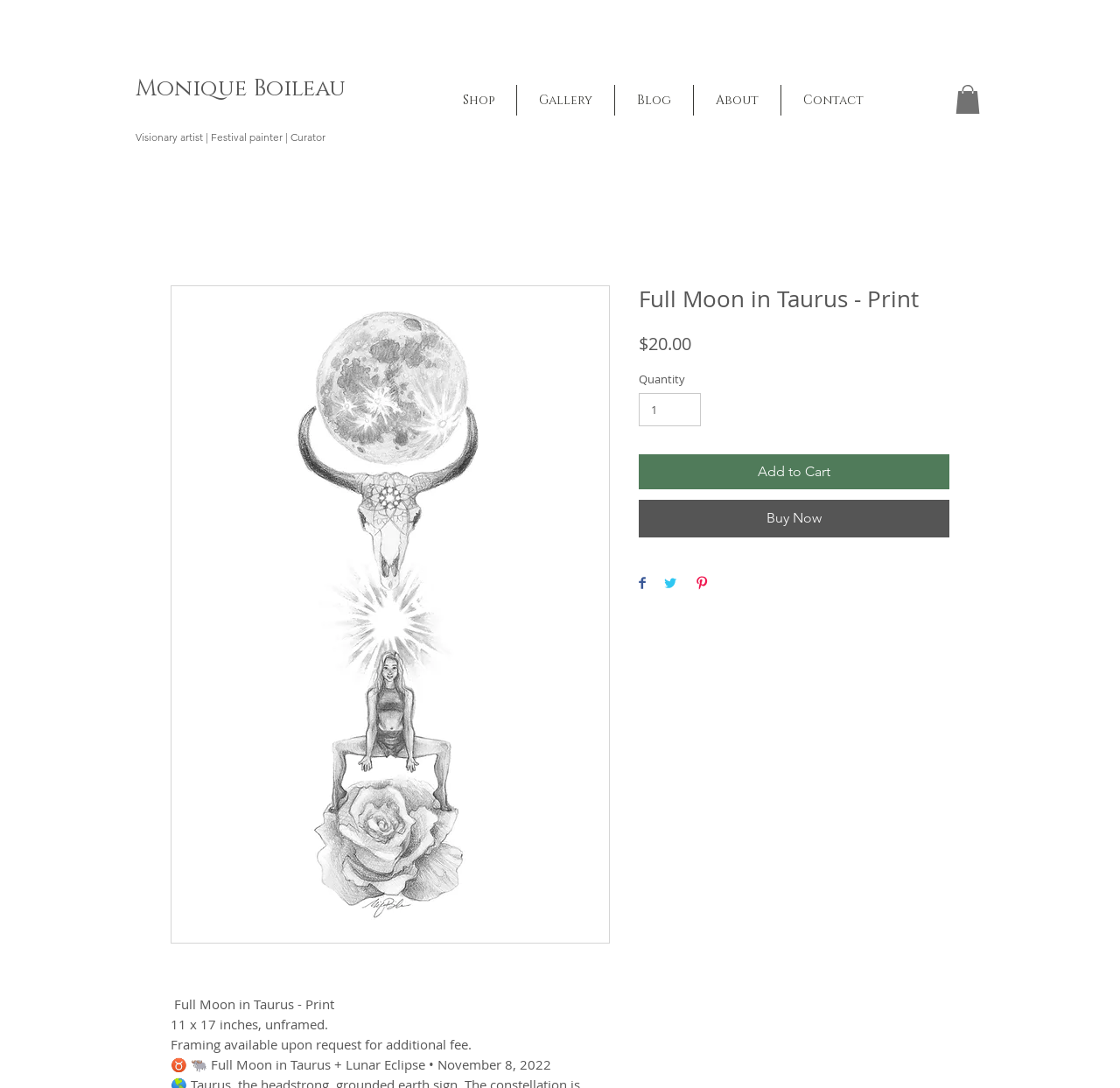Offer a detailed account of what is visible on the webpage.

This webpage is an online art store, specifically showcasing a print titled "Full Moon in Taurus" by Monique Boileau Art. At the top left, there is a heading with the artist's name, "Monique Boileau", which is also a link. Next to it, there is a navigation menu with links to "Shop", "Gallery", "Blog", "About", and "Contact". 

On the top right, there is a button with an image, likely a search or cart icon. Below it, there is a brief description of the artist, "Visionary artist | Festival painter | Curator". 

The main content of the page is dedicated to the "Full Moon in Taurus - Print", which is displayed prominently in the middle of the page. The print's details are listed below the image, including its size, "11 x 17 inches, unframed", and the option to request framing for an additional fee. The print's title, "♉️ 🐃 Full Moon in Taurus + Lunar Eclipse • November 8, 2022", is also displayed. 

Below the print's details, there is a section with the price, "$20.00", and options to select the quantity. There are buttons to "Add to Cart", "Buy Now", and share the print on social media platforms like Facebook, Twitter, and Pinterest.